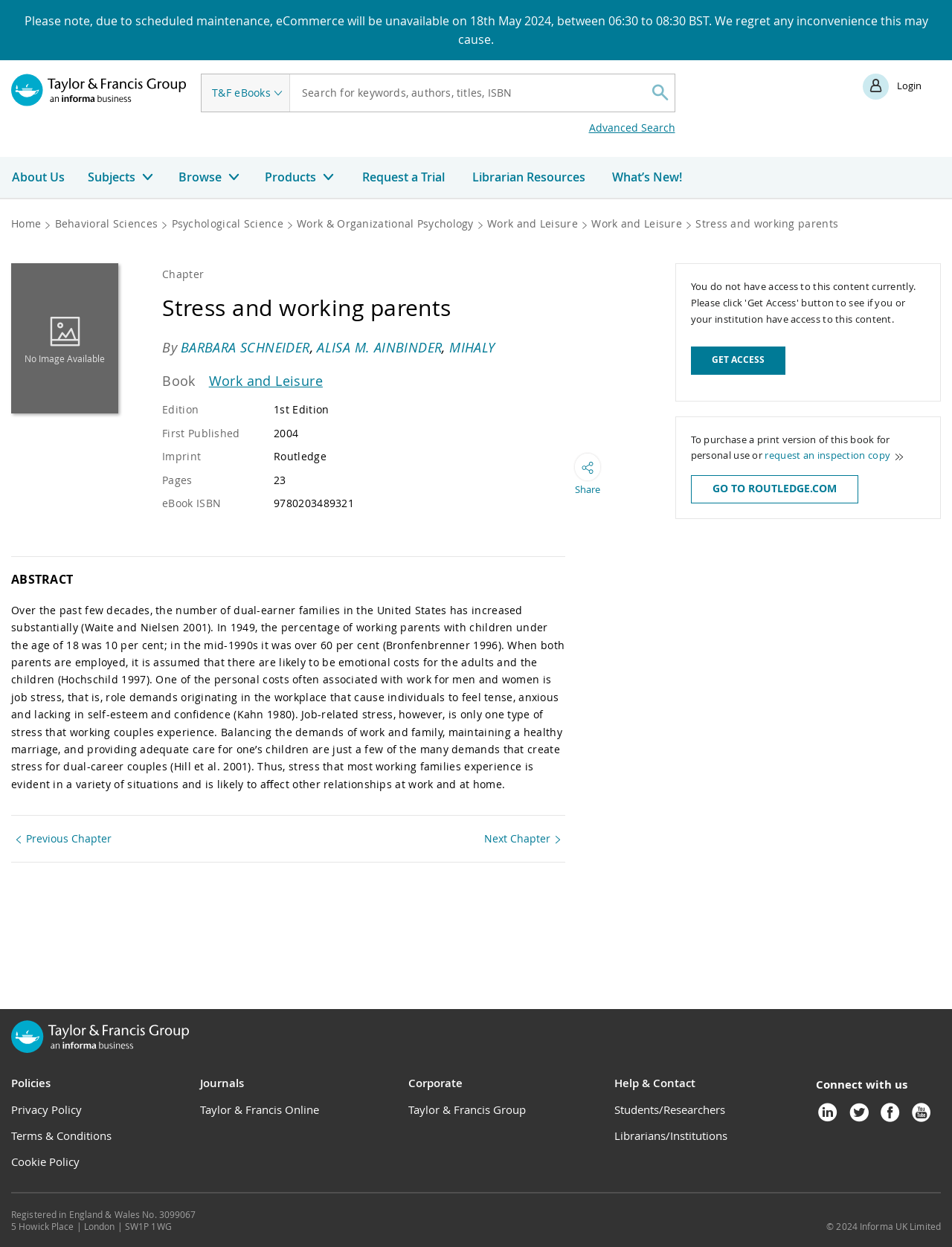Give a one-word or one-phrase response to the question:
What is the name of the publisher?

Routledge